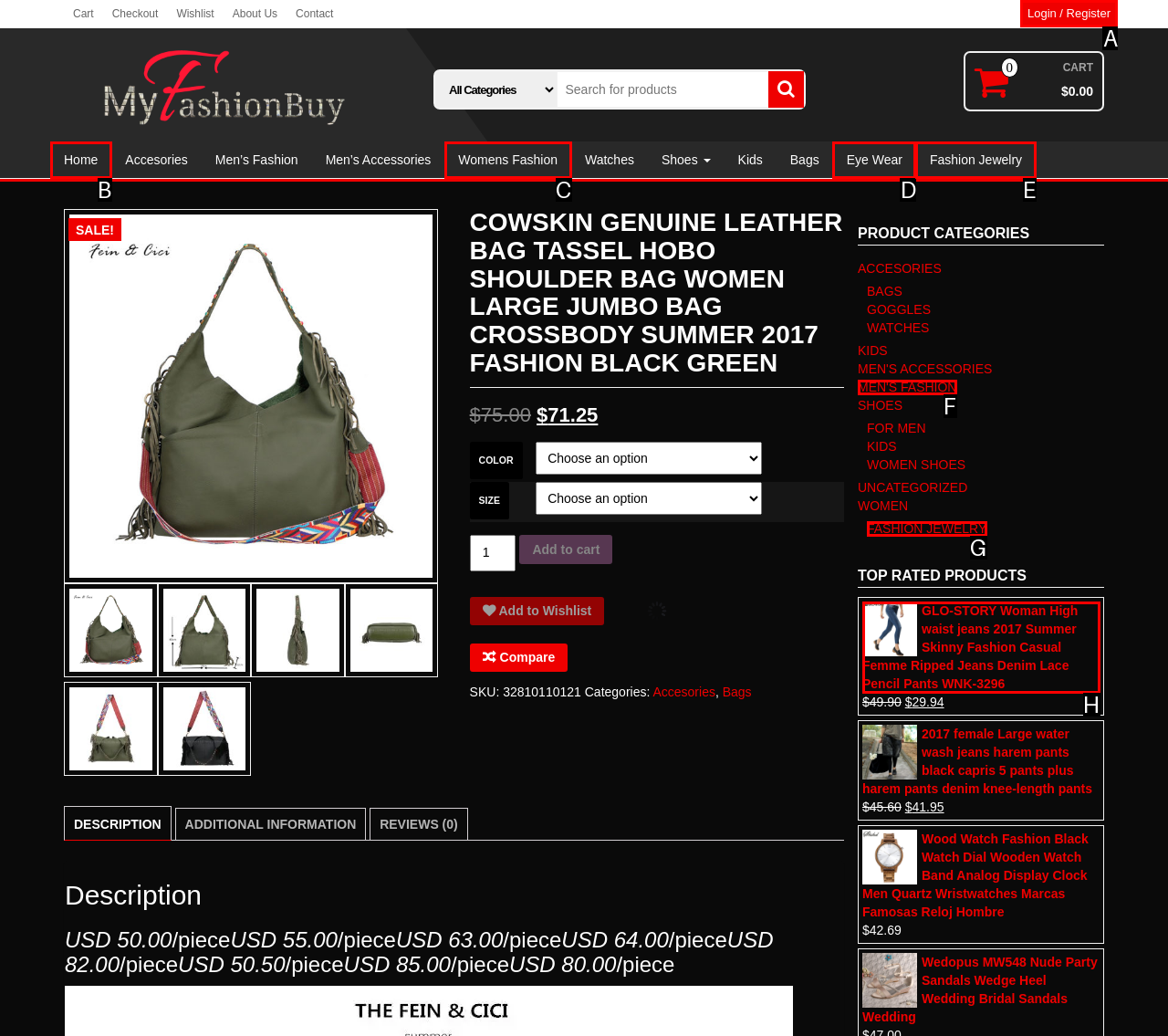Determine the letter of the element to click to accomplish this task: Login or register. Respond with the letter.

A